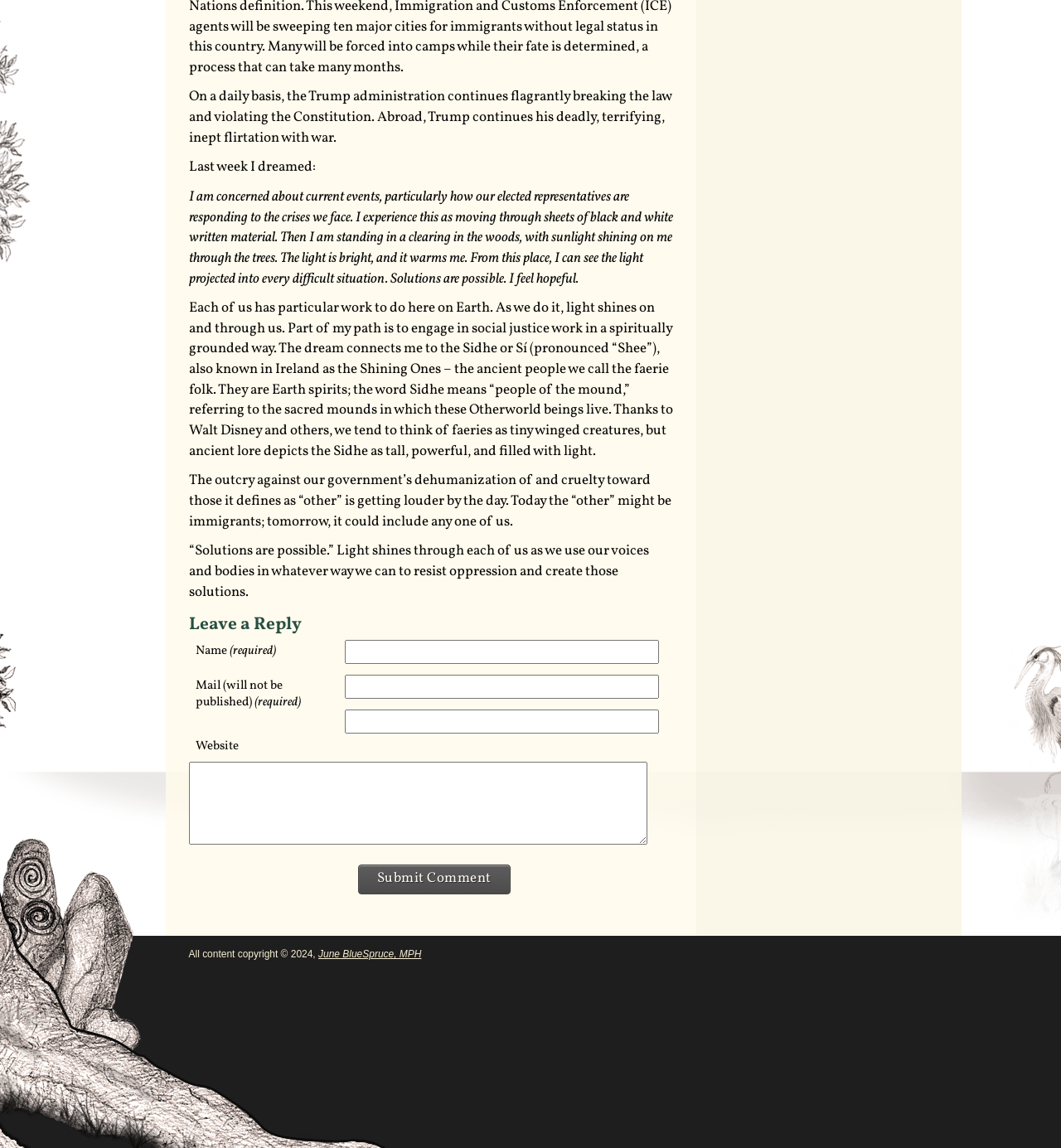Using the given element description, provide the bounding box coordinates (top-left x, top-left y, bottom-right x, bottom-right y) for the corresponding UI element in the screenshot: name="submit" value="Submit Comment"

[0.337, 0.753, 0.481, 0.779]